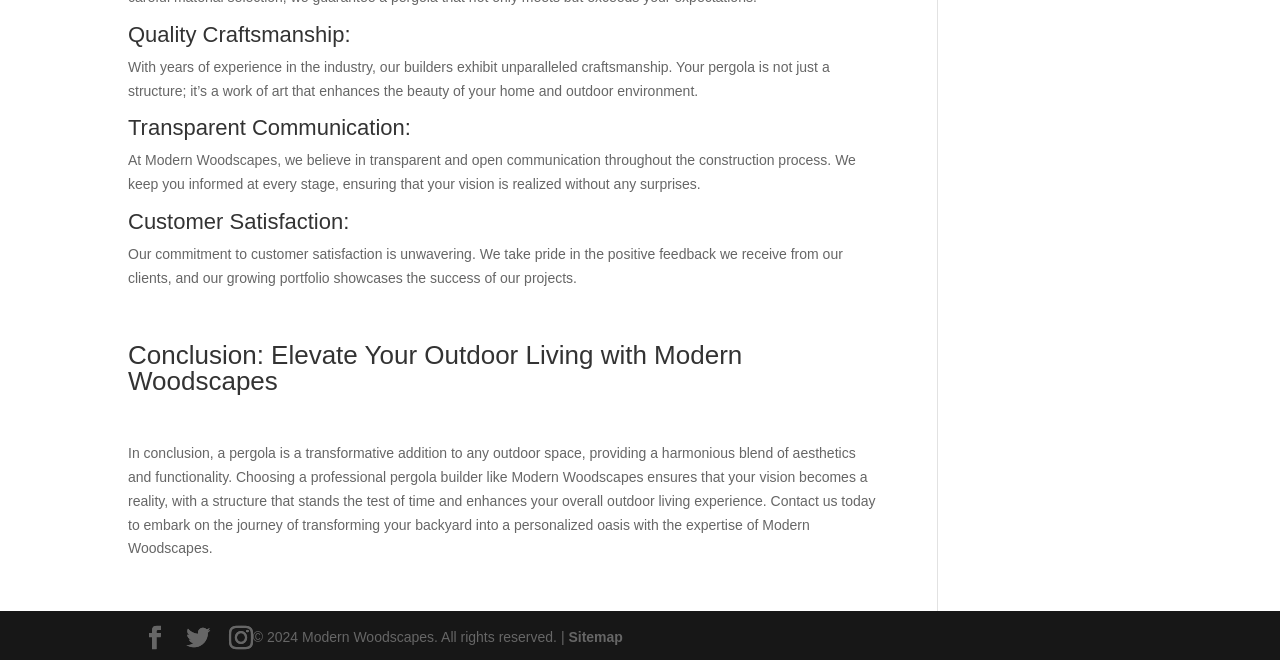How does Modern Woodscapes communicate with clients? Examine the screenshot and reply using just one word or a brief phrase.

Transparently